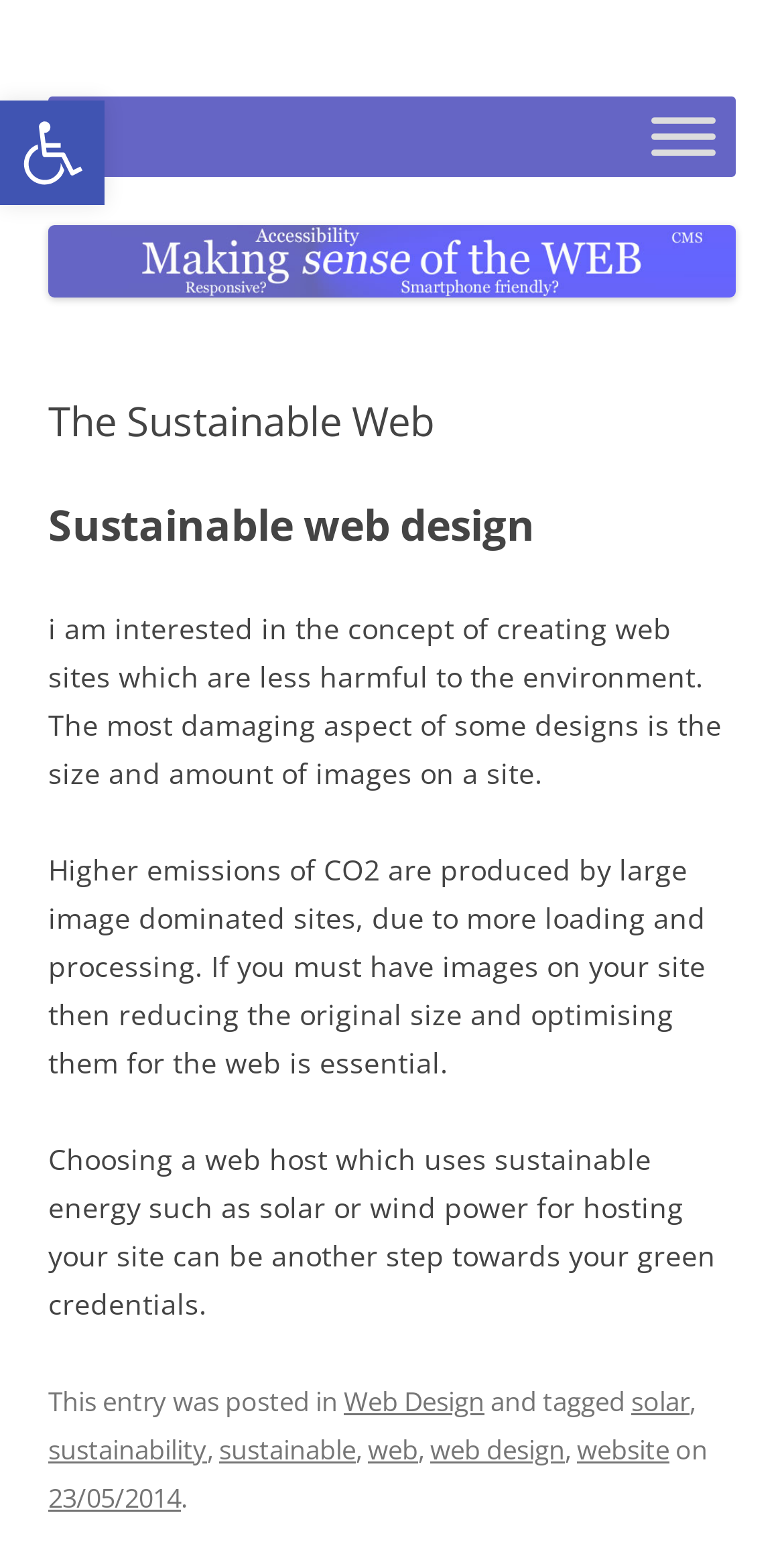Based on the image, please respond to the question with as much detail as possible:
What is an alternative to traditional web hosting?

The webpage suggests that choosing a web host that uses sustainable energy, such as solar or wind power, can be an alternative to traditional web hosting, as mentioned in the text 'Choosing a web host which uses sustainable energy such as solar or wind power for hosting your site can be another step towards your green credentials'.